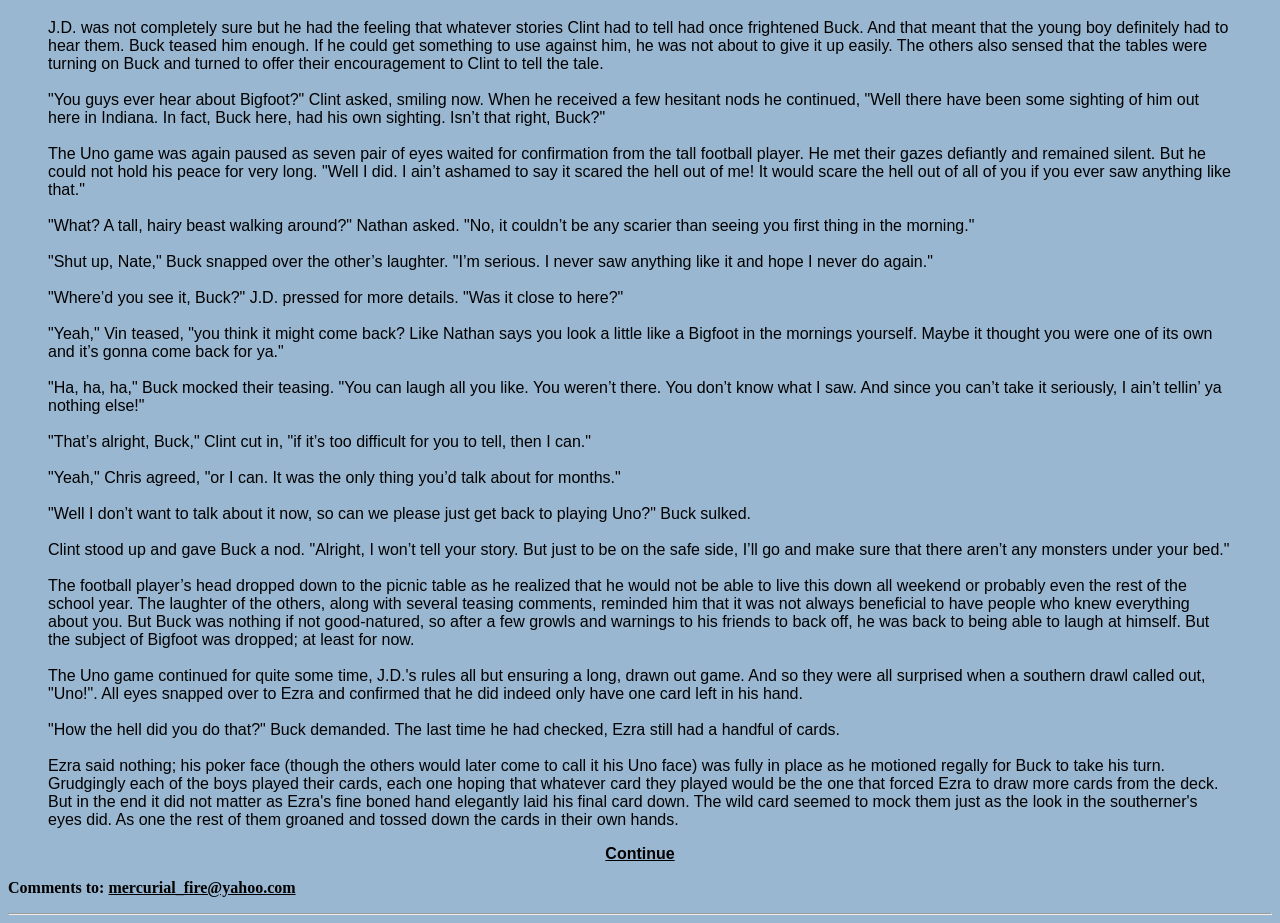Who is the first person to speak in the story?
Could you give a comprehensive explanation in response to this question?

I read the first paragraph of the story and found that J.D. is the first person to think or speak, as indicated by the sentence 'J.D. was not completely sure but he had the feeling that whatever stories Clint had to tell had once frightened Buck.'